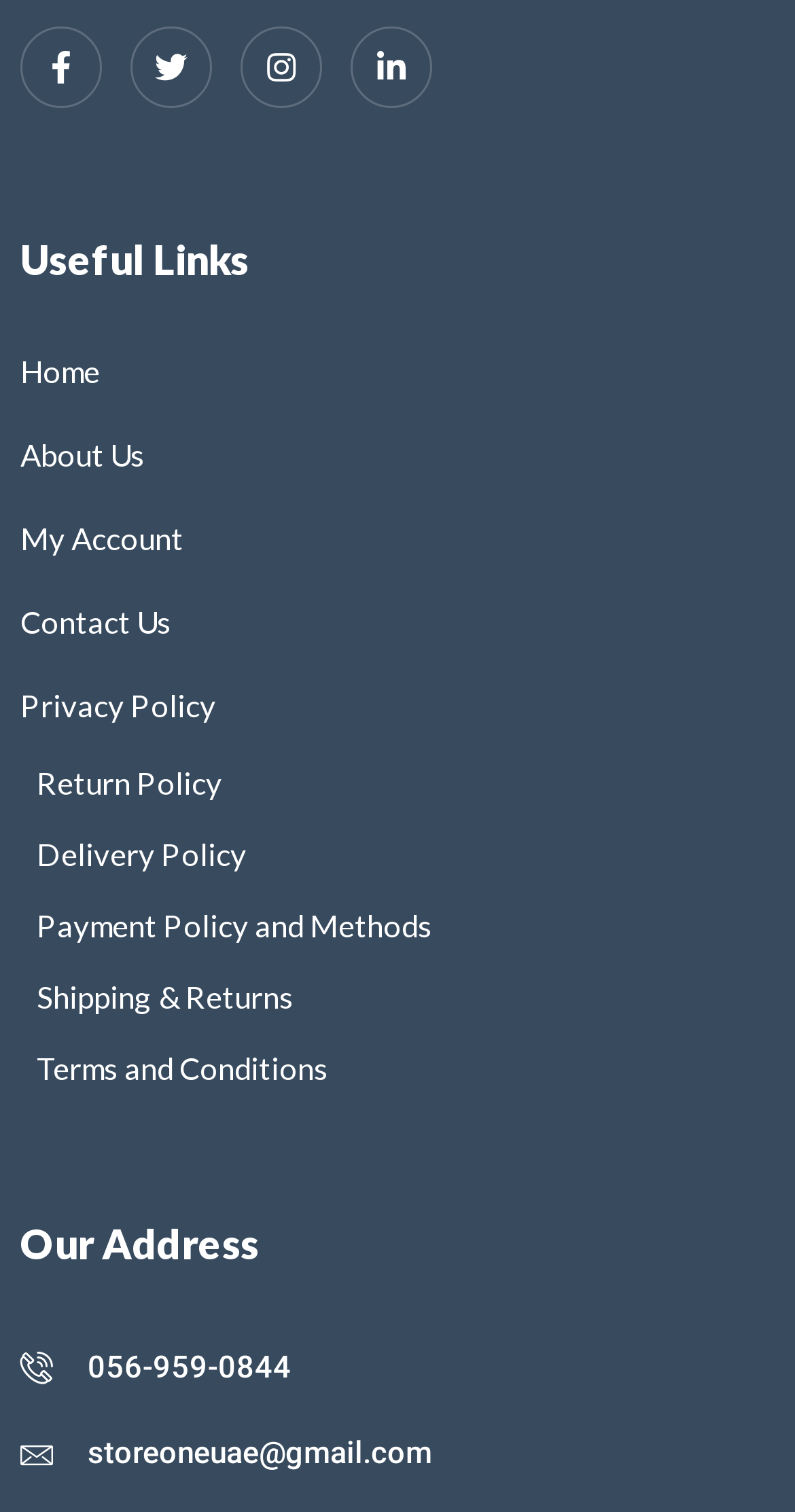Locate the bounding box coordinates of the element you need to click to accomplish the task described by this instruction: "Go to Home".

[0.026, 0.218, 0.126, 0.272]